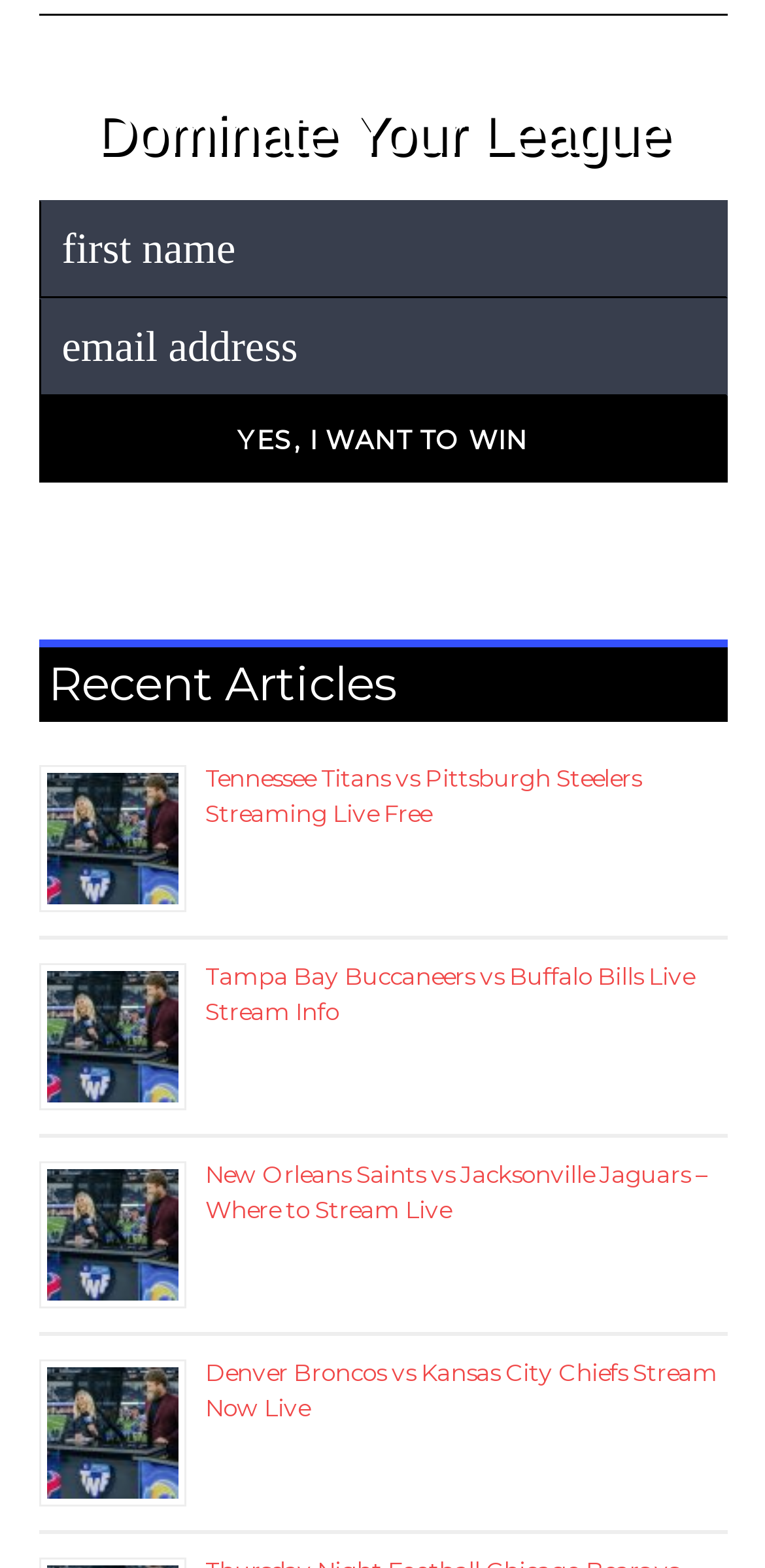How many textboxes are on the webpage?
Please respond to the question with a detailed and thorough explanation.

I found two textboxes on the webpage, one labeled 'first name' and the other labeled 'email address', both of which are located above the 'Yes, I Want To Win' button.